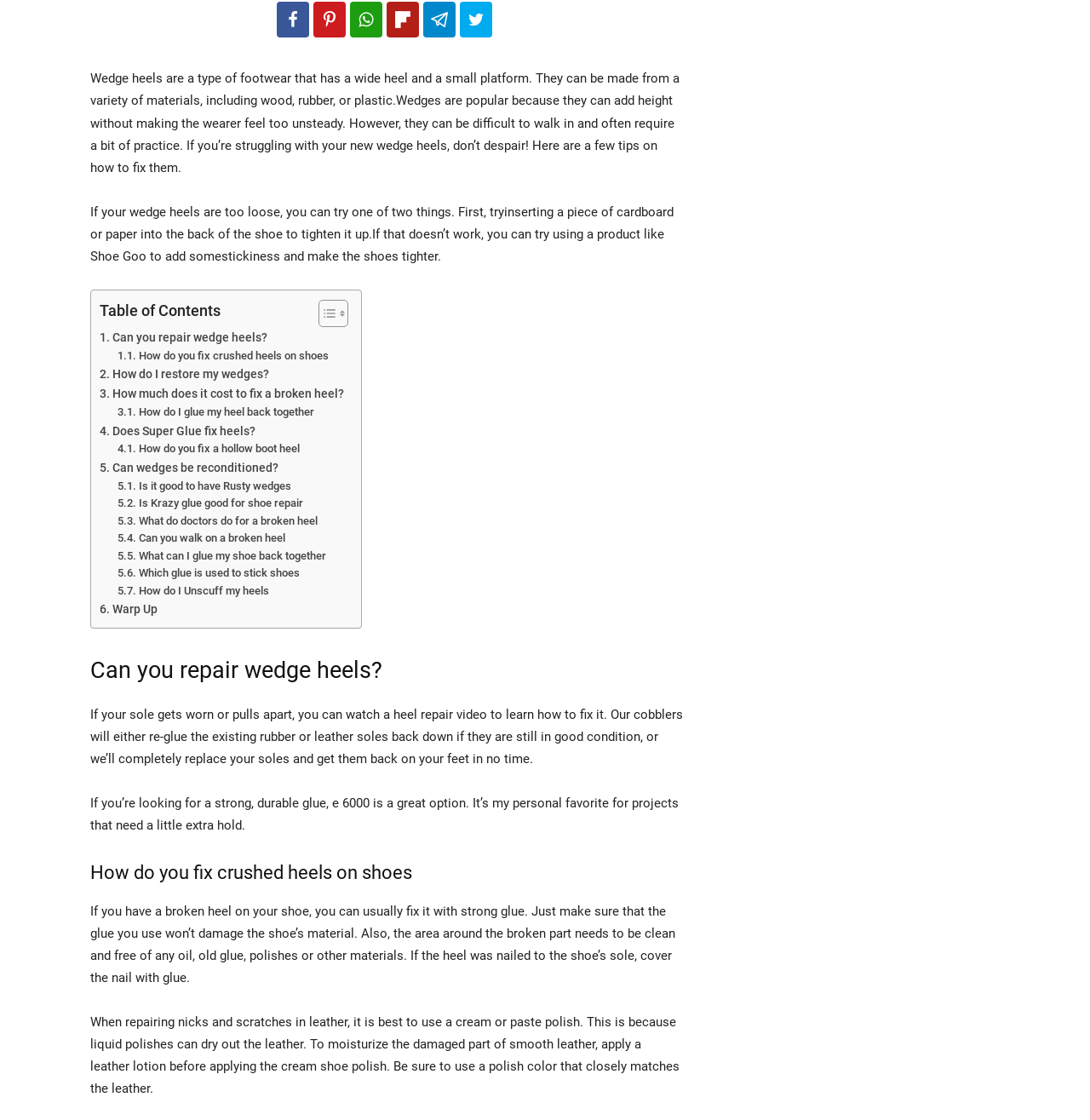Determine the bounding box of the UI component based on this description: "Can wedges be reconditioned?". The bounding box coordinates should be four float values between 0 and 1, i.e., [left, top, right, bottom].

[0.091, 0.409, 0.255, 0.426]